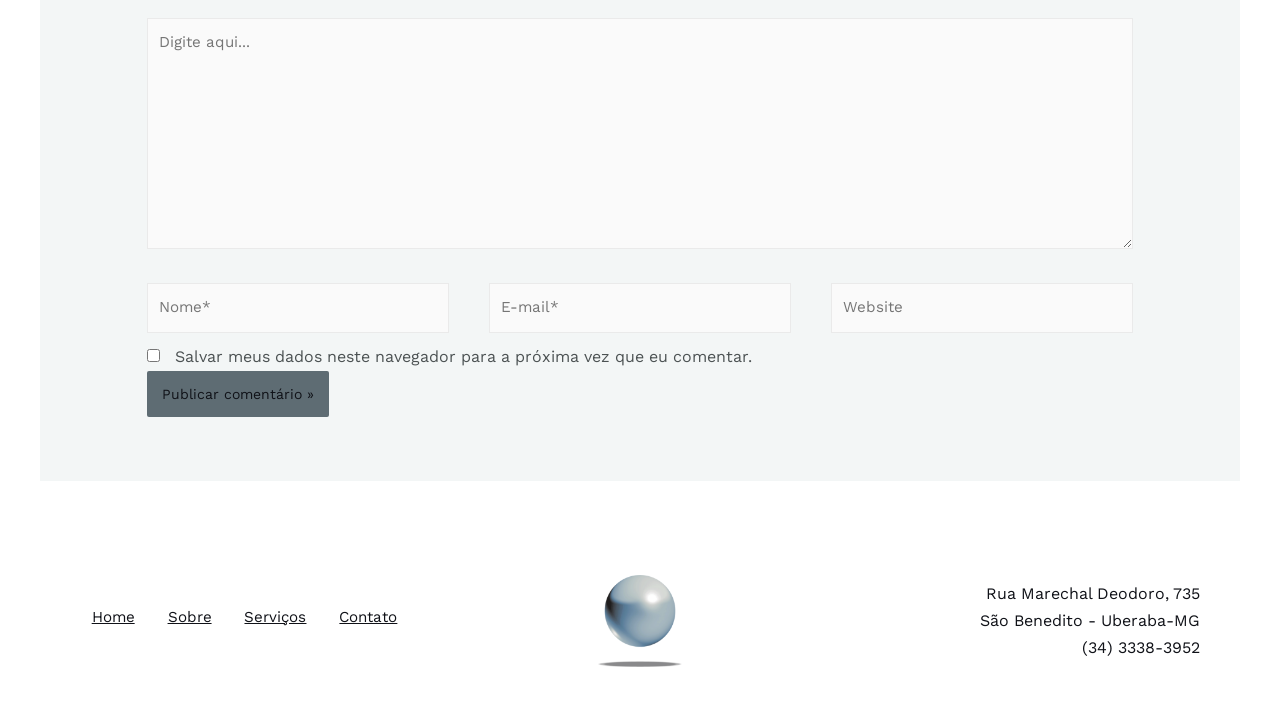Respond with a single word or phrase to the following question:
How many links are there in the navigation section?

4